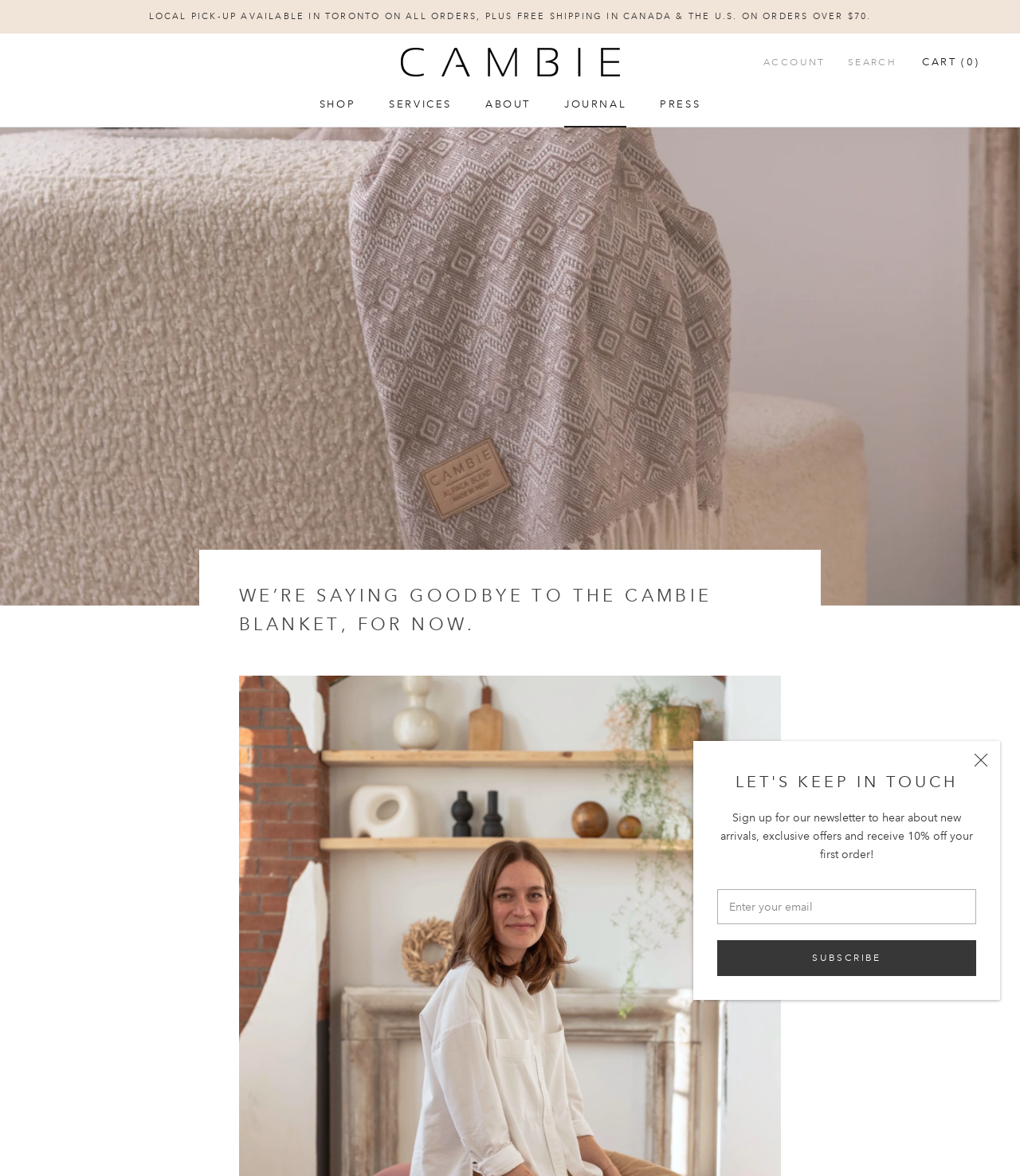Offer a meticulous description of the webpage's structure and content.

The webpage appears to be a blog post or article from Cambie Design, with a focus on saying goodbye to the CAMBIE blanket. At the top of the page, there is a complementary section with a close button, followed by a heading "LET'S KEEP IN TOUCH" and a newsletter sign-up form with a text box to enter an email address and a subscribe button.

Below the newsletter section, there is a link announcing local pick-up availability in Toronto and free shipping in Canada and the U.S. on orders over $70. The main navigation menu is located above this link, with options to navigate to the shop, services, about, journal, and press sections.

To the right of the navigation menu, there is a logo image and a link to Cambie Design, as well as links to the account, search, and cart sections. The main content of the page is a blog post with a heading "WE’RE SAYING GOODBYE TO THE CAMBIE BLANKET, FOR NOW." and a share button below it. There are also three social media links with corresponding images.

At the bottom of the page, there is a "NEXT" link, suggesting that there may be additional content or pages to navigate to. Overall, the page has a clean and organized layout, with a focus on the blog post and newsletter sign-up.